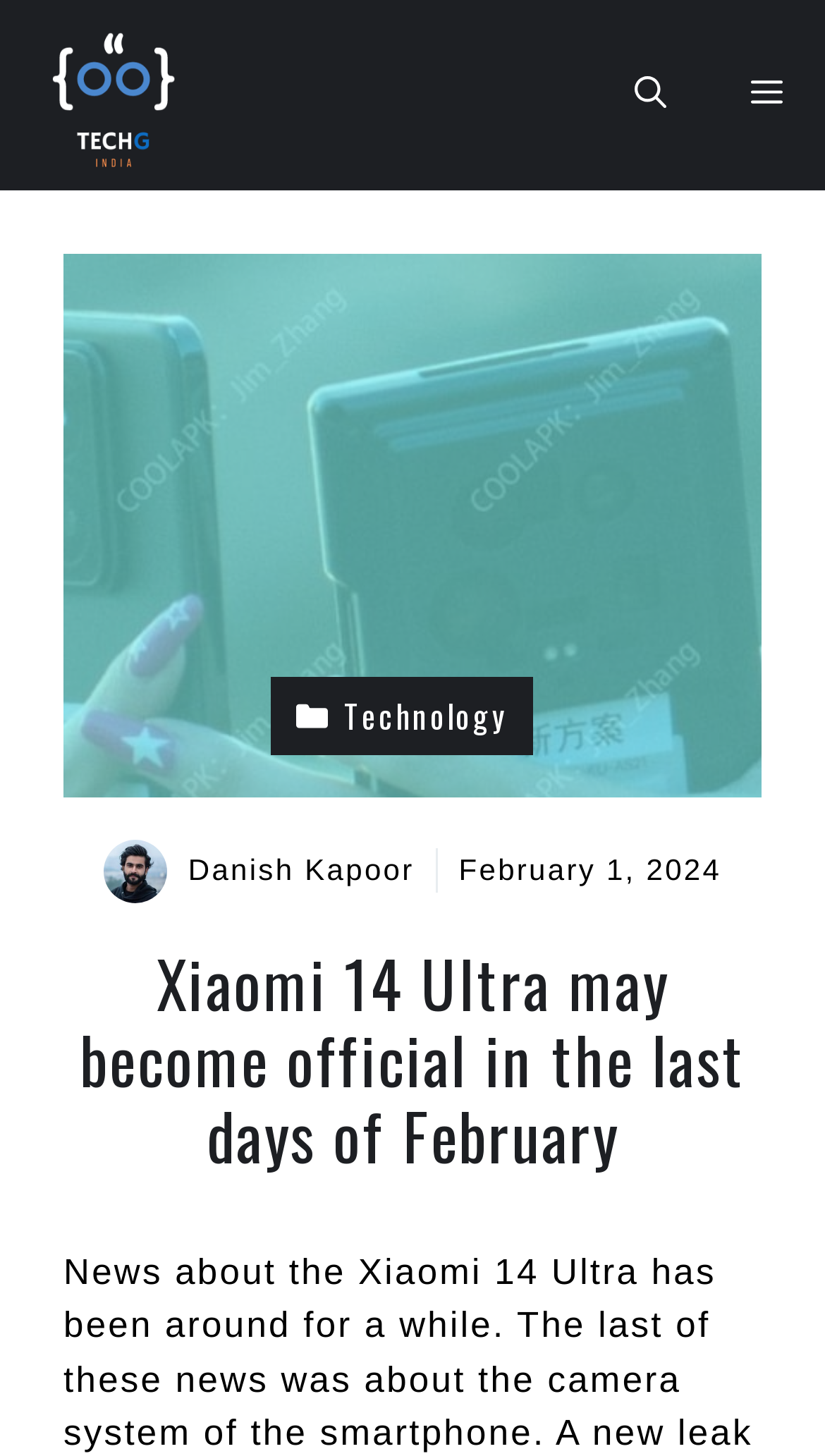What is the category of the article?
Please provide a detailed answer to the question.

I found the category by looking at the link below the search button, which has the text 'Technology'.